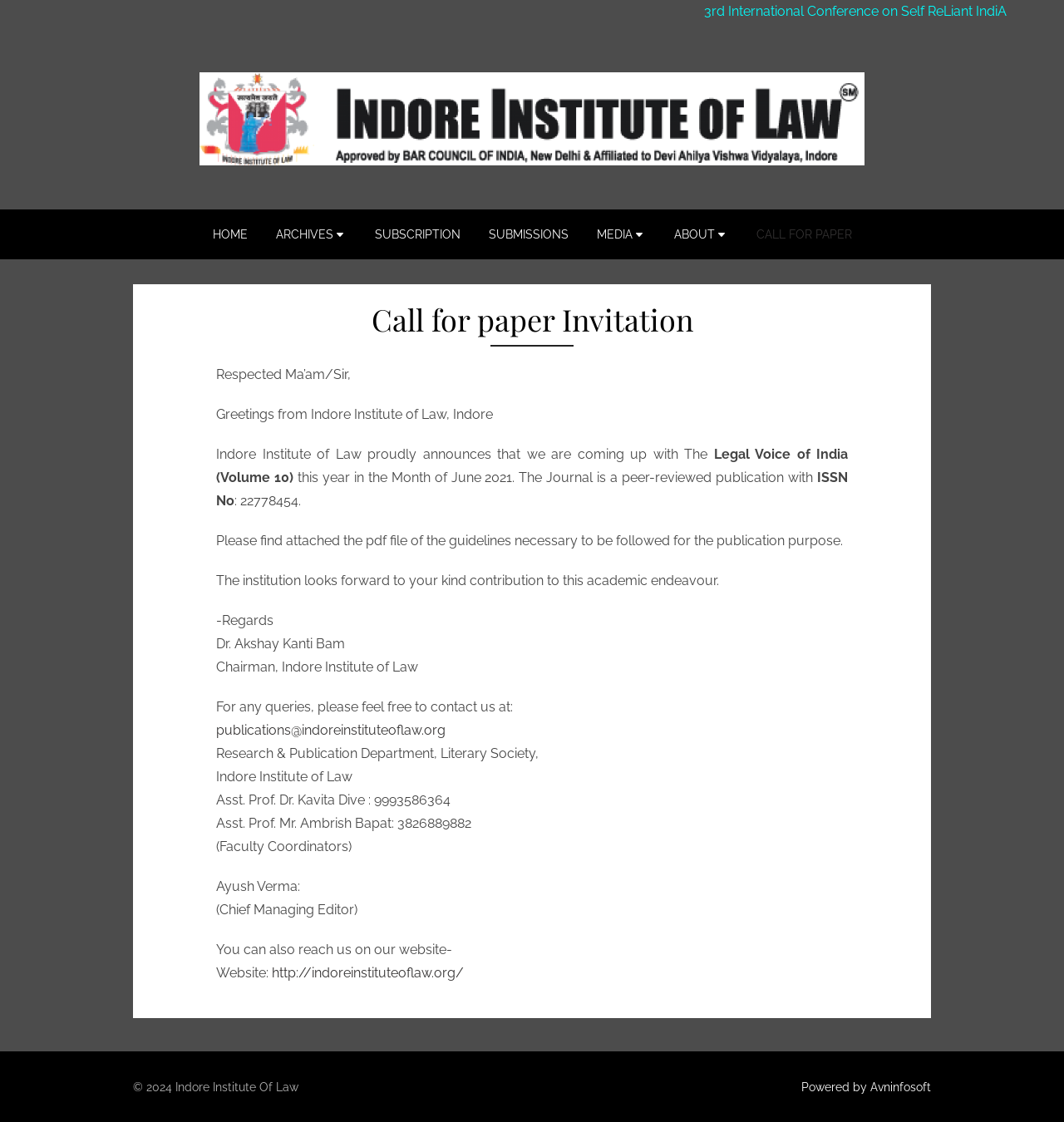What is the ISSN number of the journal?
Please analyze the image and answer the question with as much detail as possible.

The question asks for the ISSN number of the journal. By reading the text on the webpage, we can find the sentence 'ISSN No: 22778454.' which provides the answer.